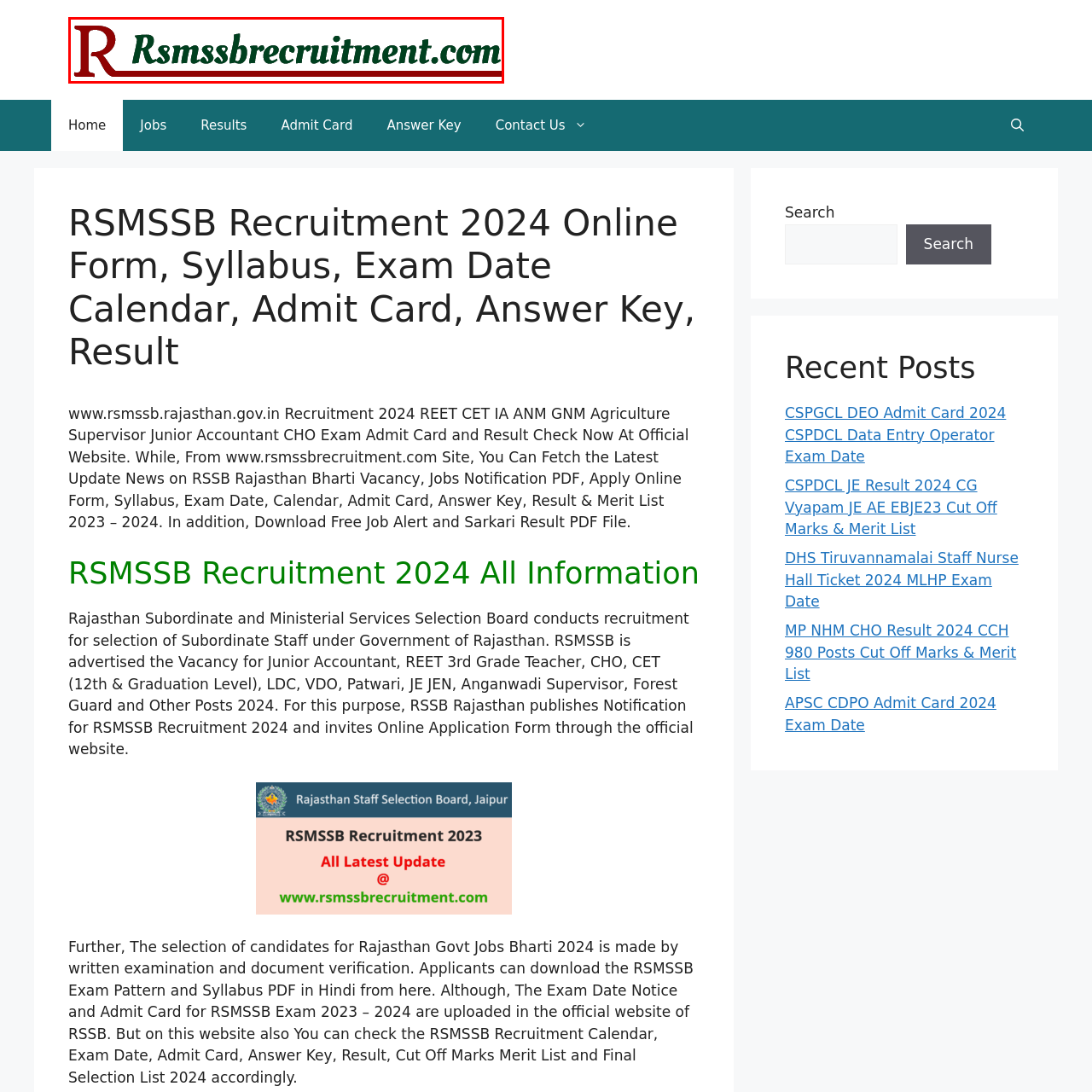What is the purpose of the website?
Scrutinize the image inside the red bounding box and provide a detailed and extensive answer to the question.

The website is dedicated to providing information about recruitment opportunities in Rajasthan, which means its purpose is to serve as a resource for job seekers in various sectors under the Rajasthan Subordinate and Ministerial Services Selection Board (RSMSSB).